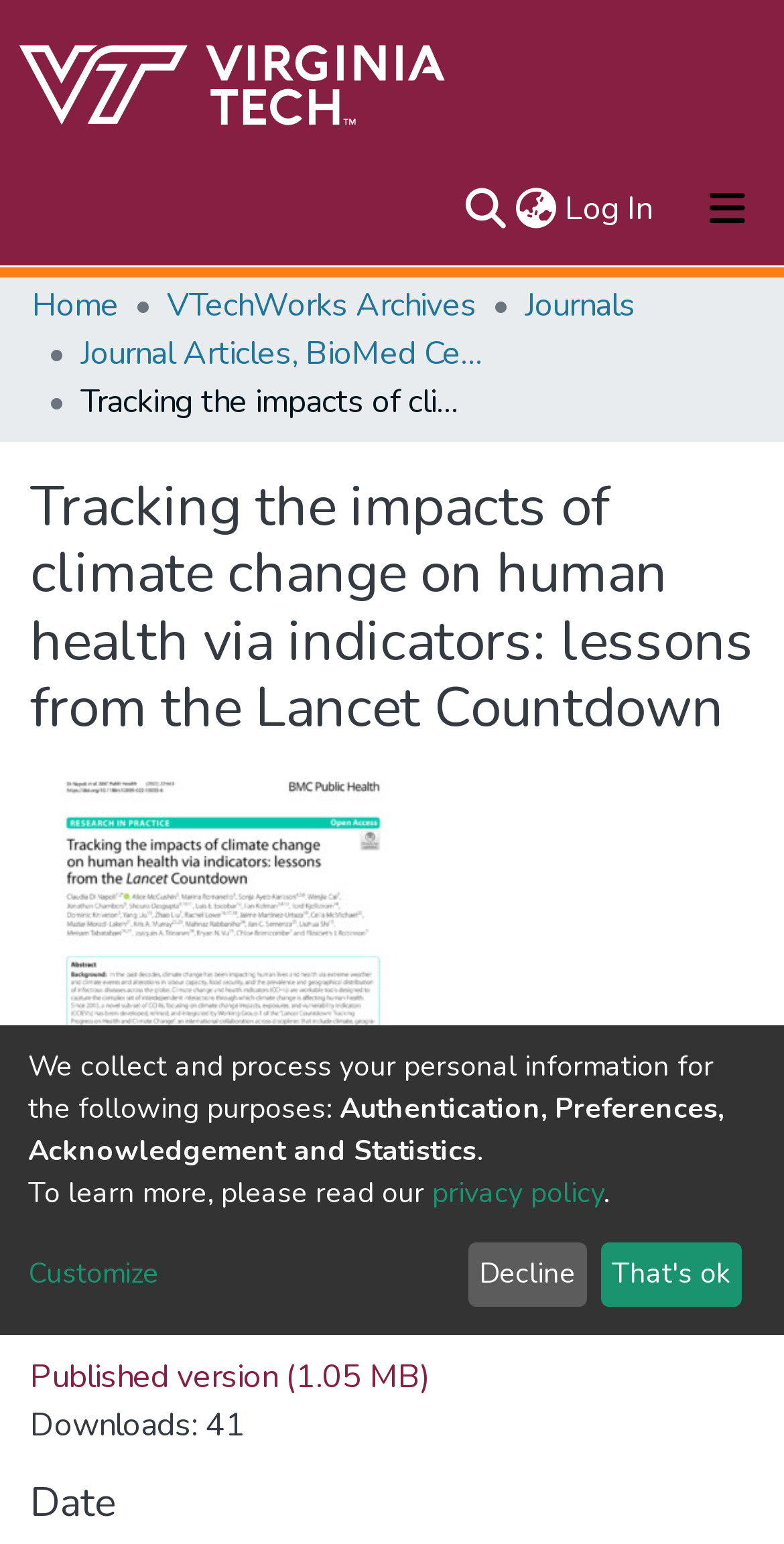Please find and report the bounding box coordinates of the element to click in order to perform the following action: "View the published version of the article". The coordinates should be expressed as four float numbers between 0 and 1, in the format [left, top, right, bottom].

[0.038, 0.877, 0.549, 0.906]